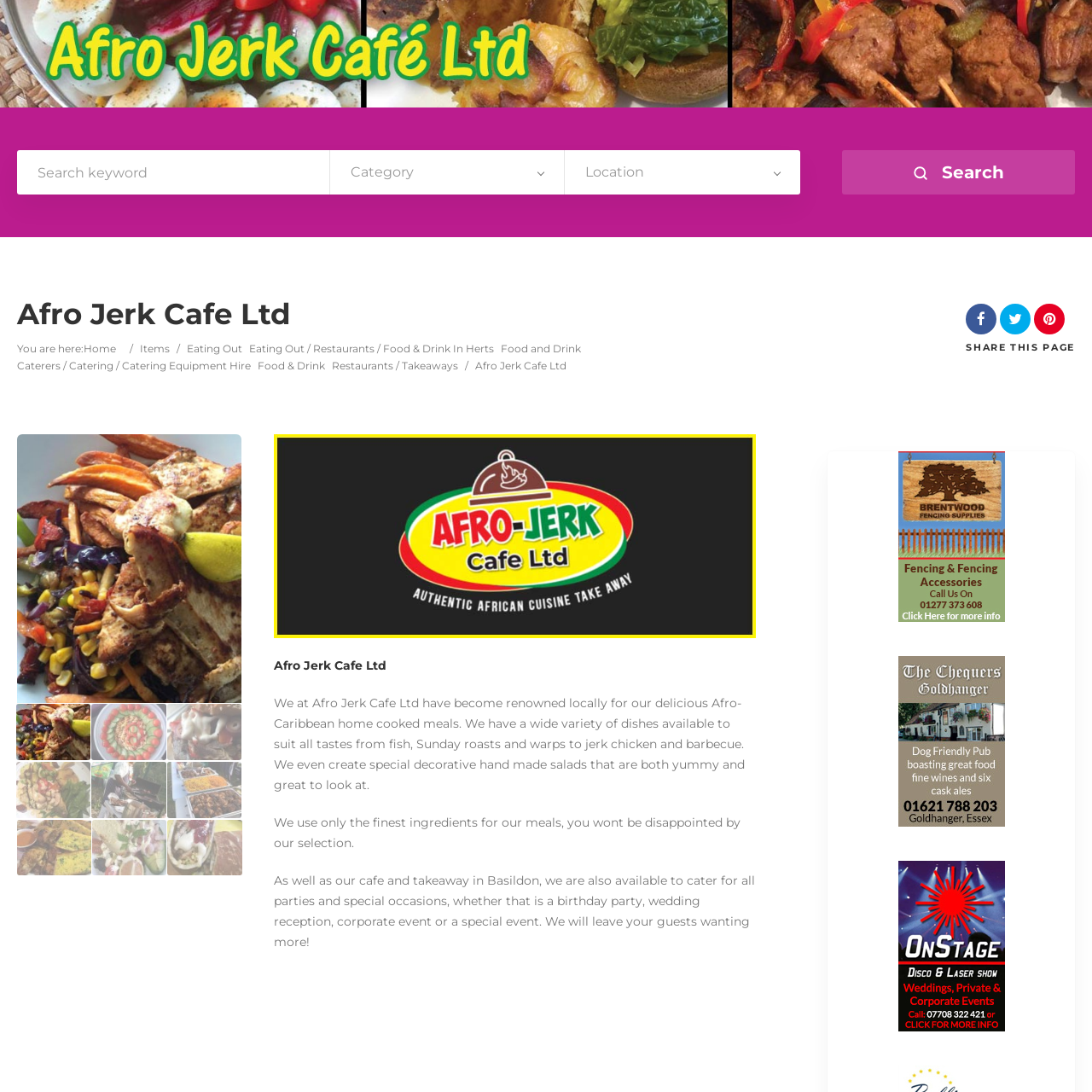Provide a detailed account of the visual content within the red-outlined section of the image.

The image features the logo for Afro Jerk Cafe Ltd, a restaurant celebrated for its Afro-Caribbean cuisine. Known for delicious home-cooked meals, the café offers a variety of dishes including jerk chicken, Sunday roasts, and unique salads. The logo likely symbolizes the café's vibrant culinary culture and commitment to quality ingredients, enhancing its branding as a go-to destination for flavorful dining experiences. Additionally, the café caters for special occasions, promising to delight guests with its offerings.